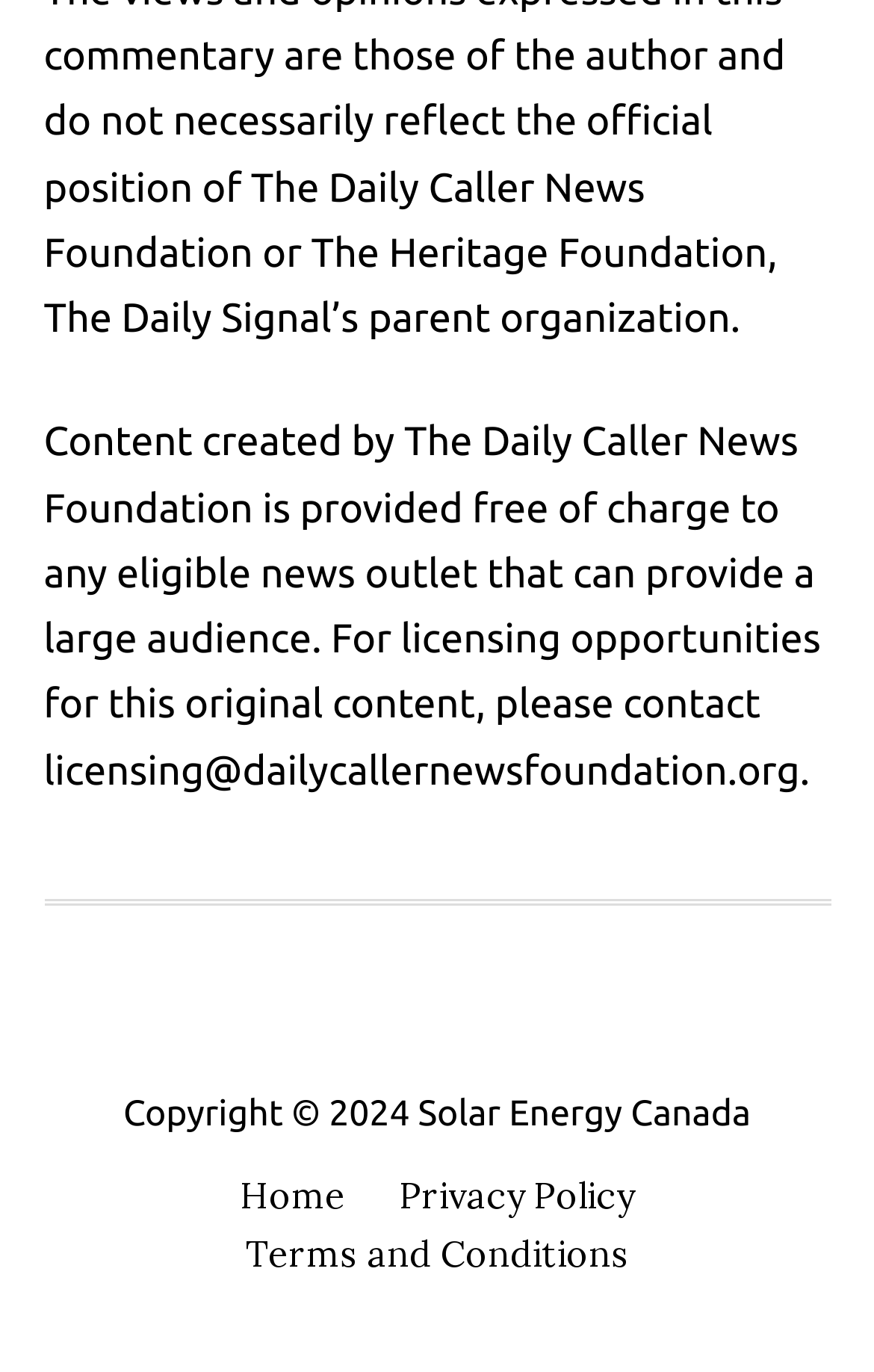What is the copyright year of Solar Energy Canada?
Please give a well-detailed answer to the question.

The copyright year of Solar Energy Canada is 2024, as indicated by the static text 'Copyright © 2024 Solar Energy Canada' at the bottom of the webpage.